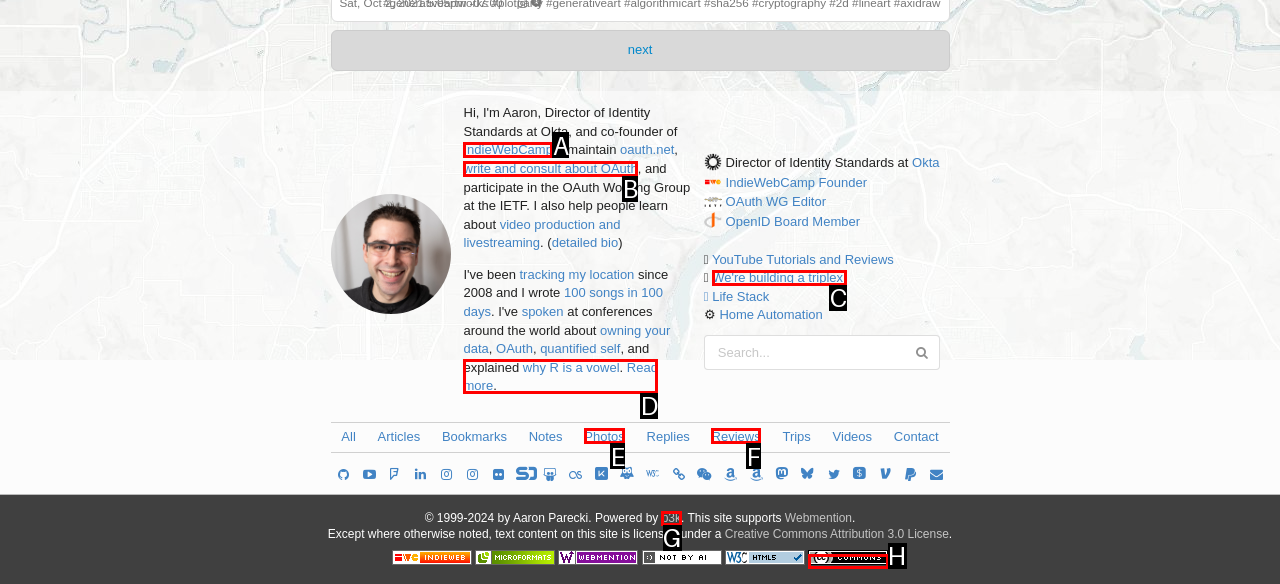Select the UI element that should be clicked to execute the following task: Check out the IndieWebCamp link
Provide the letter of the correct choice from the given options.

A